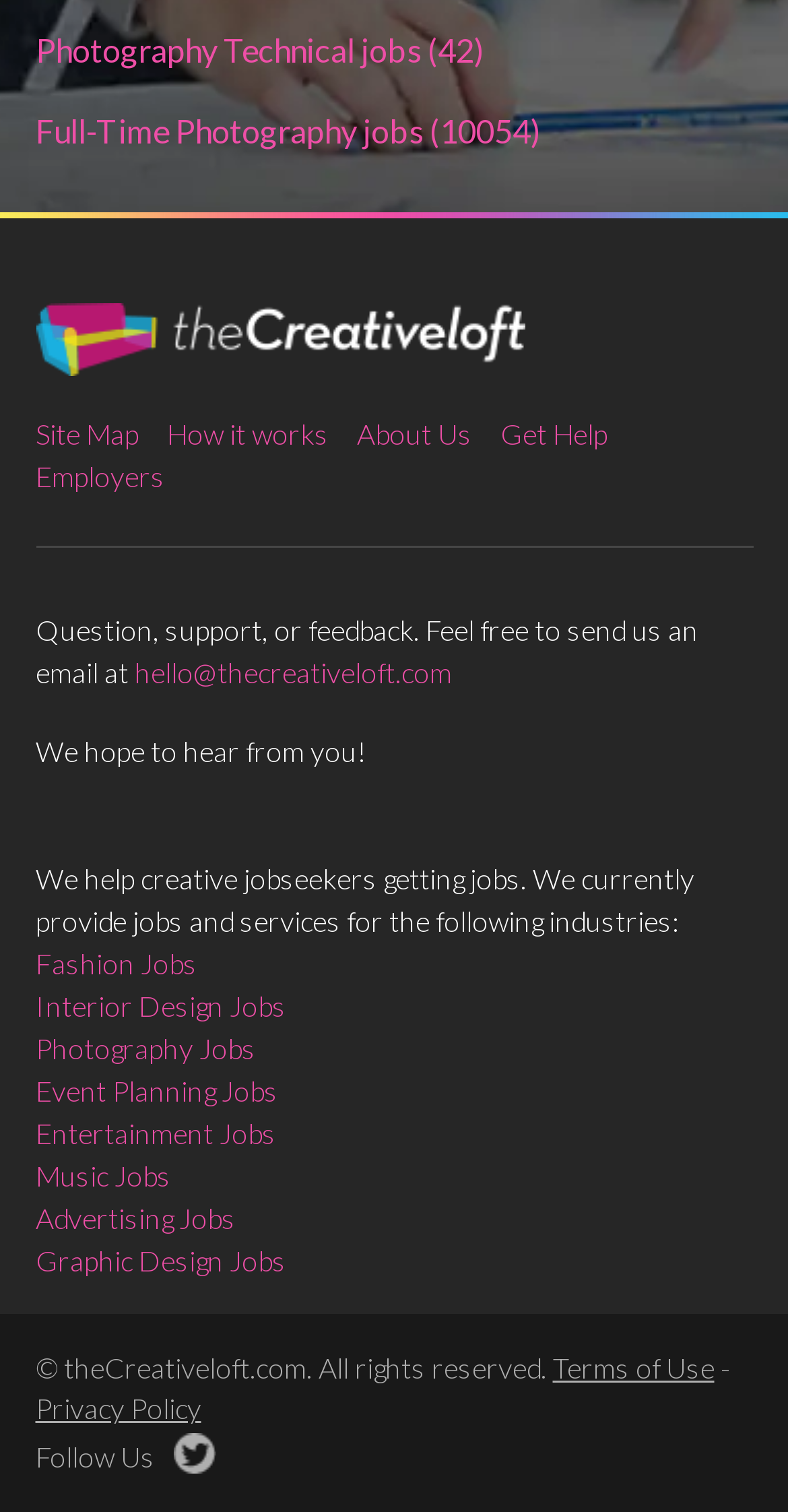What is the name of the company?
Provide a concise answer using a single word or phrase based on the image.

The Creative Loft